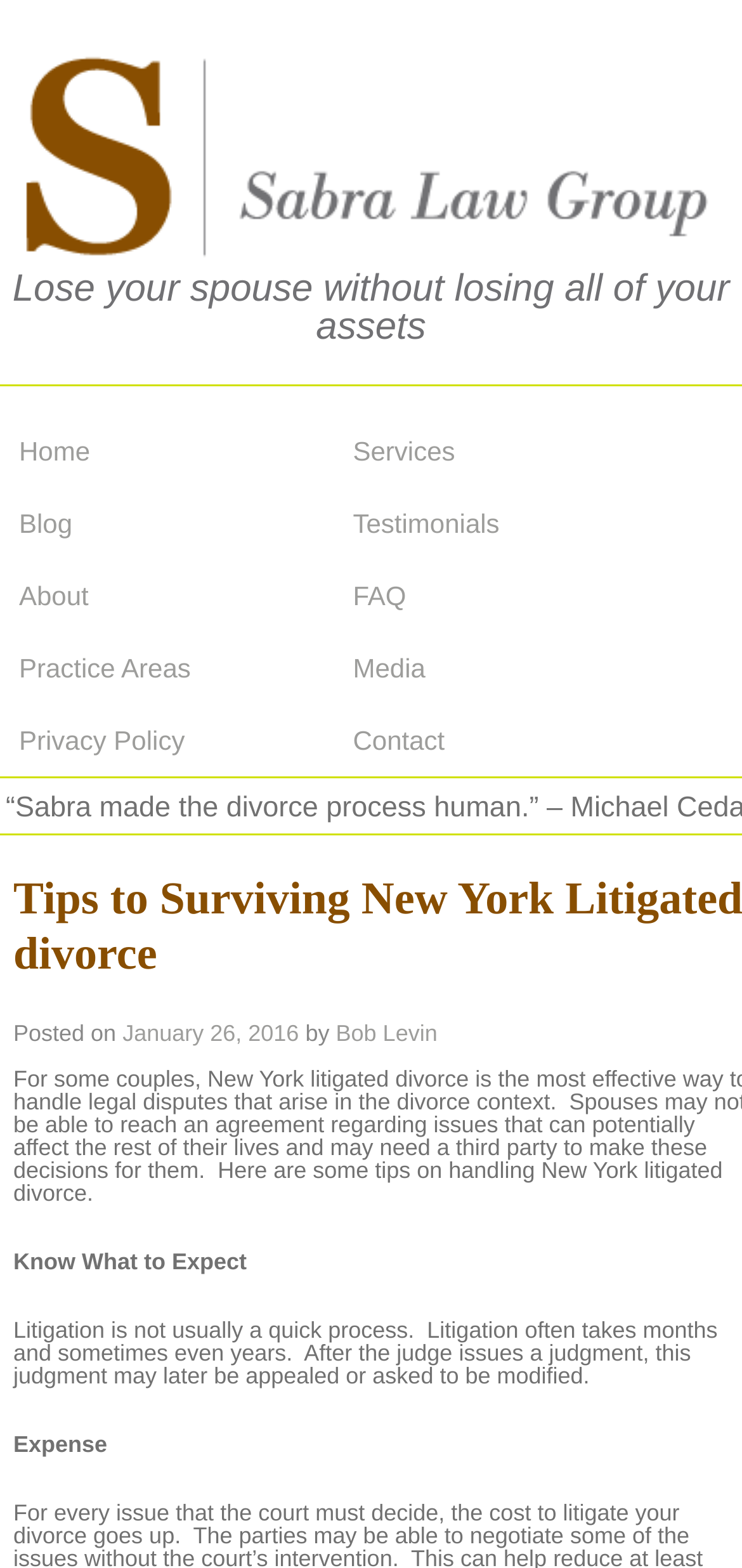Show me the bounding box coordinates of the clickable region to achieve the task as per the instruction: "Click the 'Bob Levin' link".

[0.453, 0.65, 0.589, 0.667]